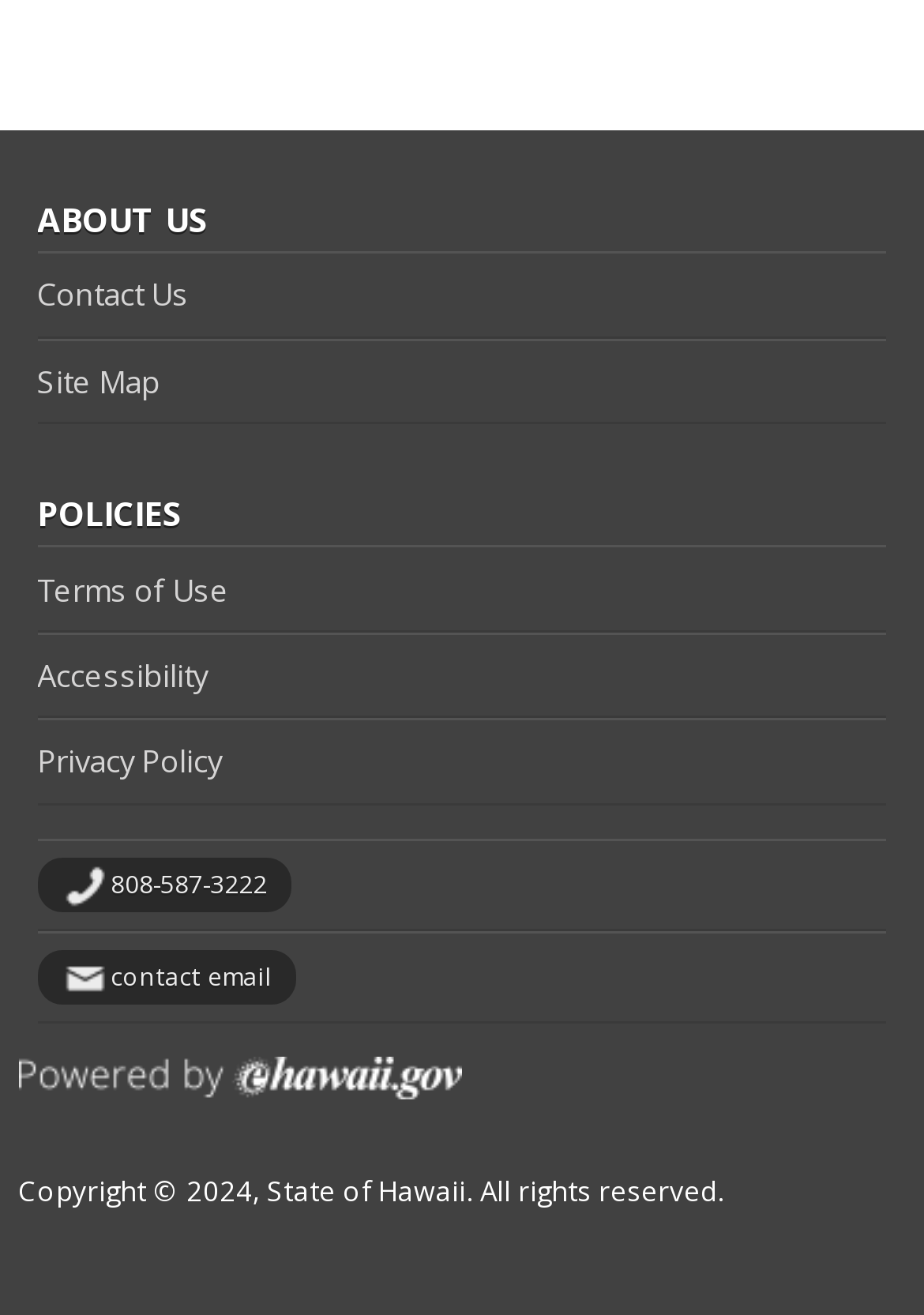Pinpoint the bounding box coordinates of the clickable element needed to complete the instruction: "Send an email to contact email". The coordinates should be provided as four float numbers between 0 and 1: [left, top, right, bottom].

[0.04, 0.723, 0.321, 0.764]